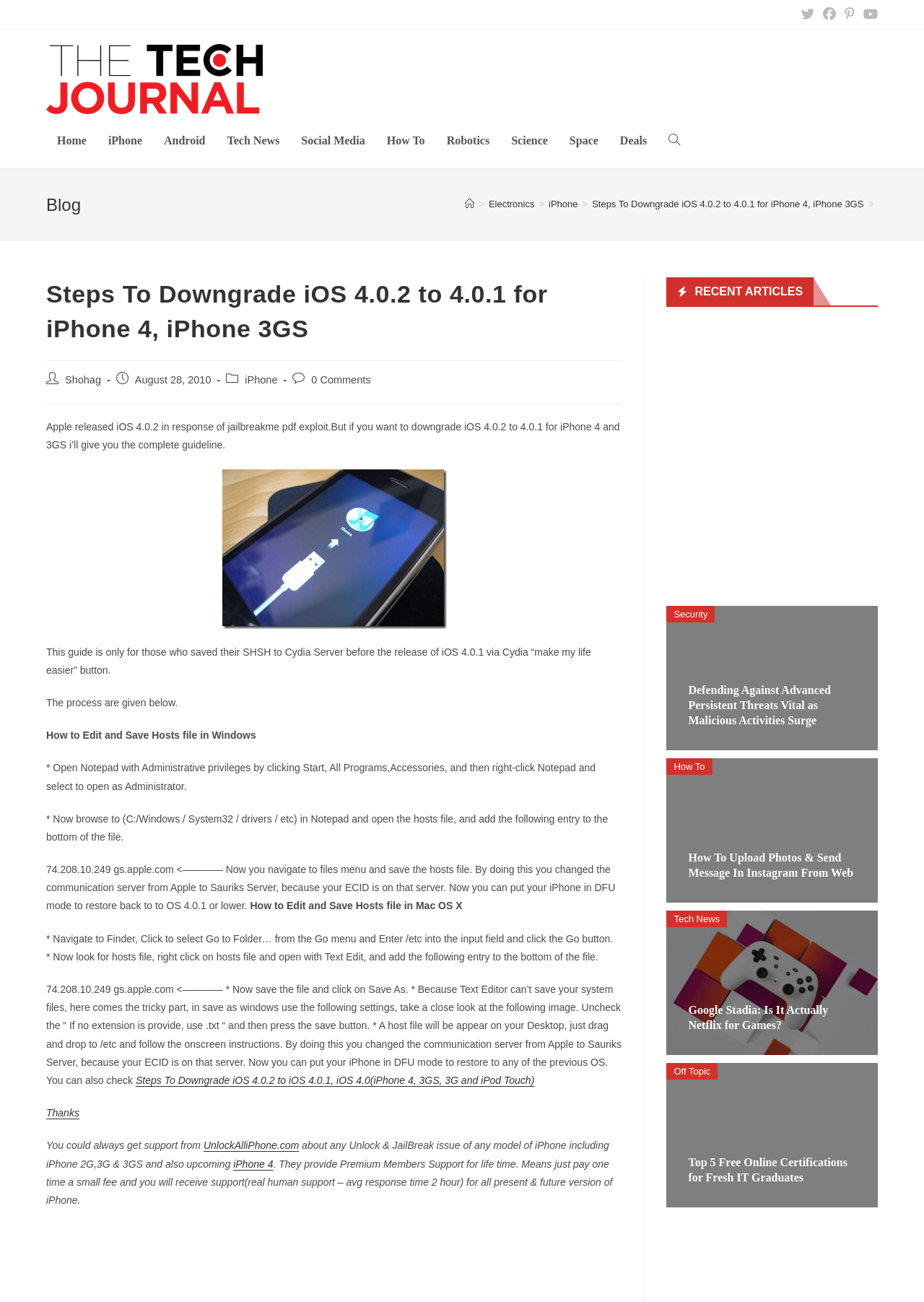Provide an in-depth caption for the contents of the webpage.

This webpage is about downgrading iOS 4.0.2 to 4.0.1 for iPhone 4 and 3GS. At the top, there are social links to Facebook, Pinterest, and Youtube. Below that, there is a layout table with a link to "The Tech Journal" and an image of the journal's logo. 

To the right of the logo, there are several links to different categories, including "Home", "iPhone", "Android", "Tech News", and more. Below these links, there is a header section with a heading that says "Blog" and a navigation section with breadcrumbs that show the current page's location in the website's hierarchy.

The main content of the page is divided into several sections. The first section has a heading that says "Steps To Downgrade iOS 4.0.2 to 4.0.1 for iPhone 4, iPhone 3GS" and provides a brief introduction to the guide. Below that, there is a section with information about the post's author, publication date, category, and comments.

The guide itself is divided into several steps, each with a clear heading and instructions. The steps include editing and saving the hosts file in Windows and Mac OS X, and then using the modified hosts file to restore the iPhone to a previous OS. There are also links to other related articles and a section with information about getting support for unlocking and jailbreaking iPhones.

On the right side of the page, there is a sidebar with a heading that says "RECENT ARTICLES" and lists several recent articles with images, headings, and links.